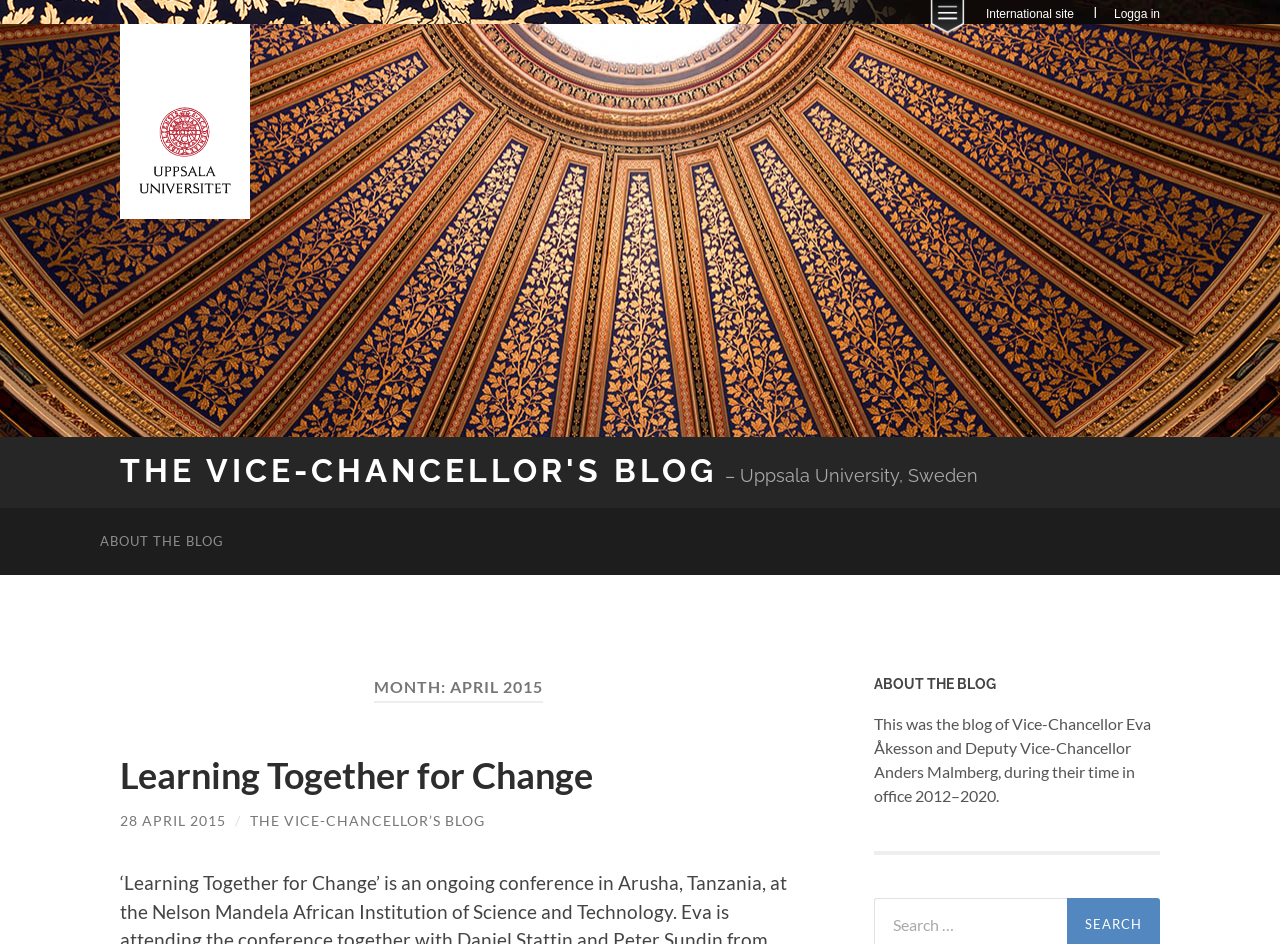Identify and generate the primary title of the webpage.

MONTH: APRIL 2015